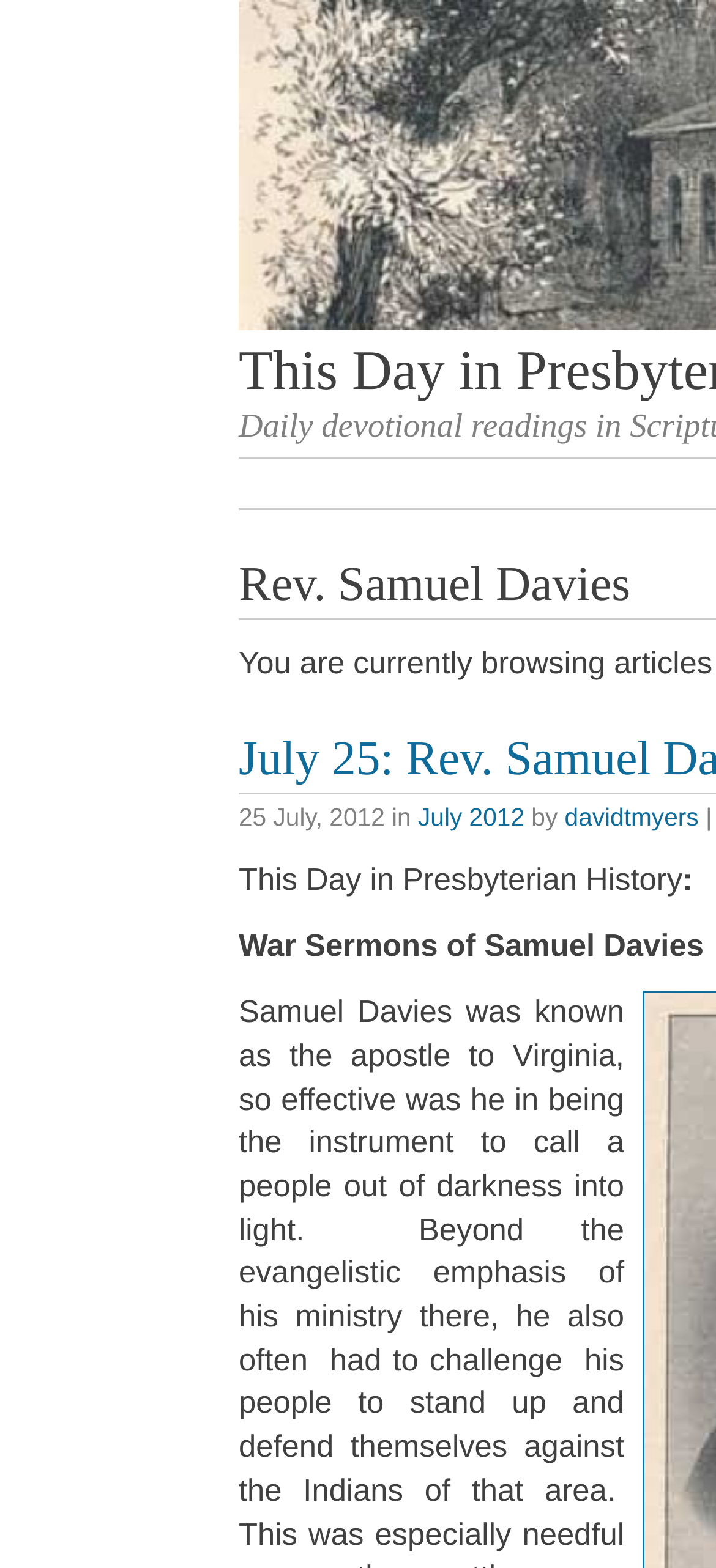From the element description davidtmyers, predict the bounding box coordinates of the UI element. The coordinates must be specified in the format (top-left x, top-left y, bottom-right x, bottom-right y) and should be within the 0 to 1 range.

[0.789, 0.506, 0.976, 0.524]